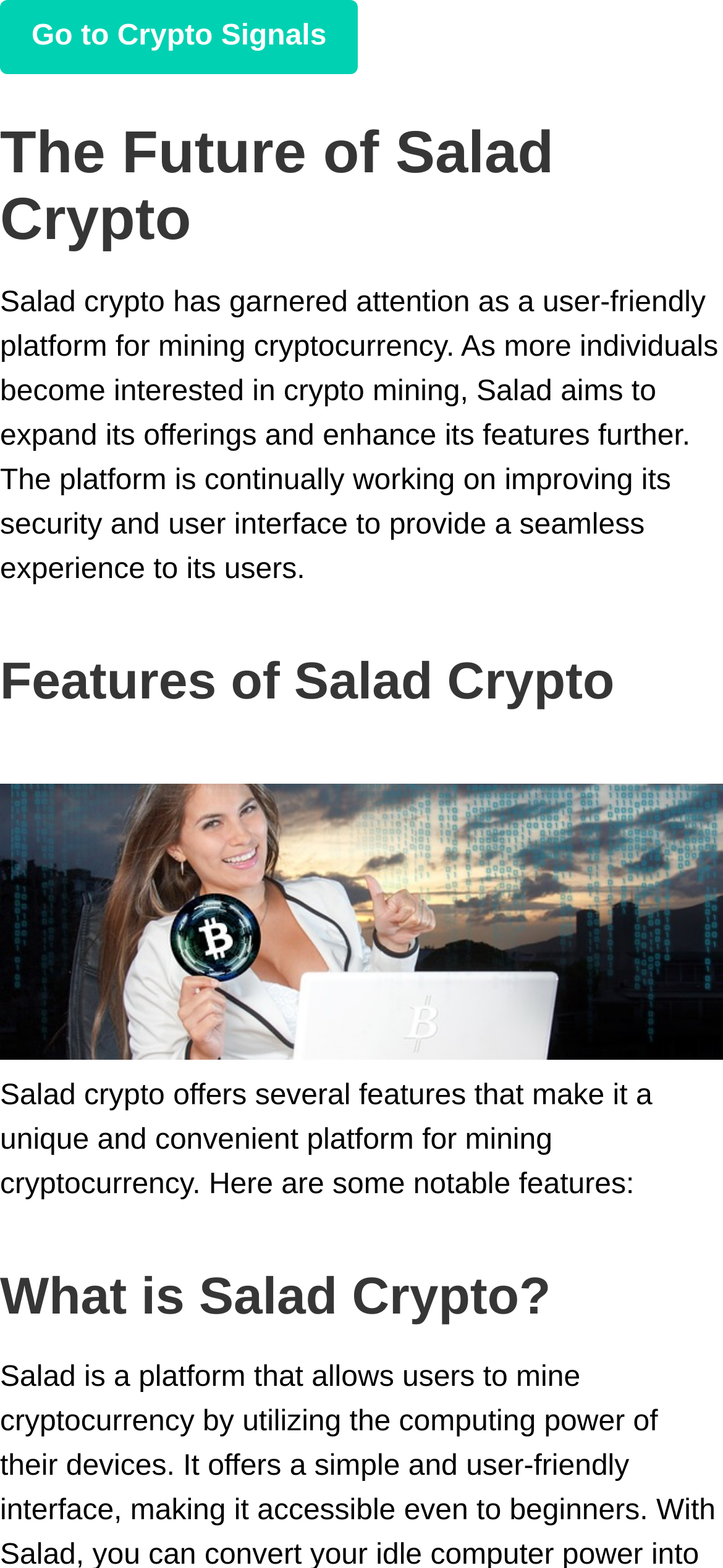Analyze the image and provide a detailed answer to the question: What is the main purpose of Salad Crypto?

Based on the webpage content, Salad Crypto is a user-friendly platform for mining cryptocurrency, and it aims to expand its offerings and enhance its features further, which indicates that its main purpose is to facilitate cryptocurrency mining.